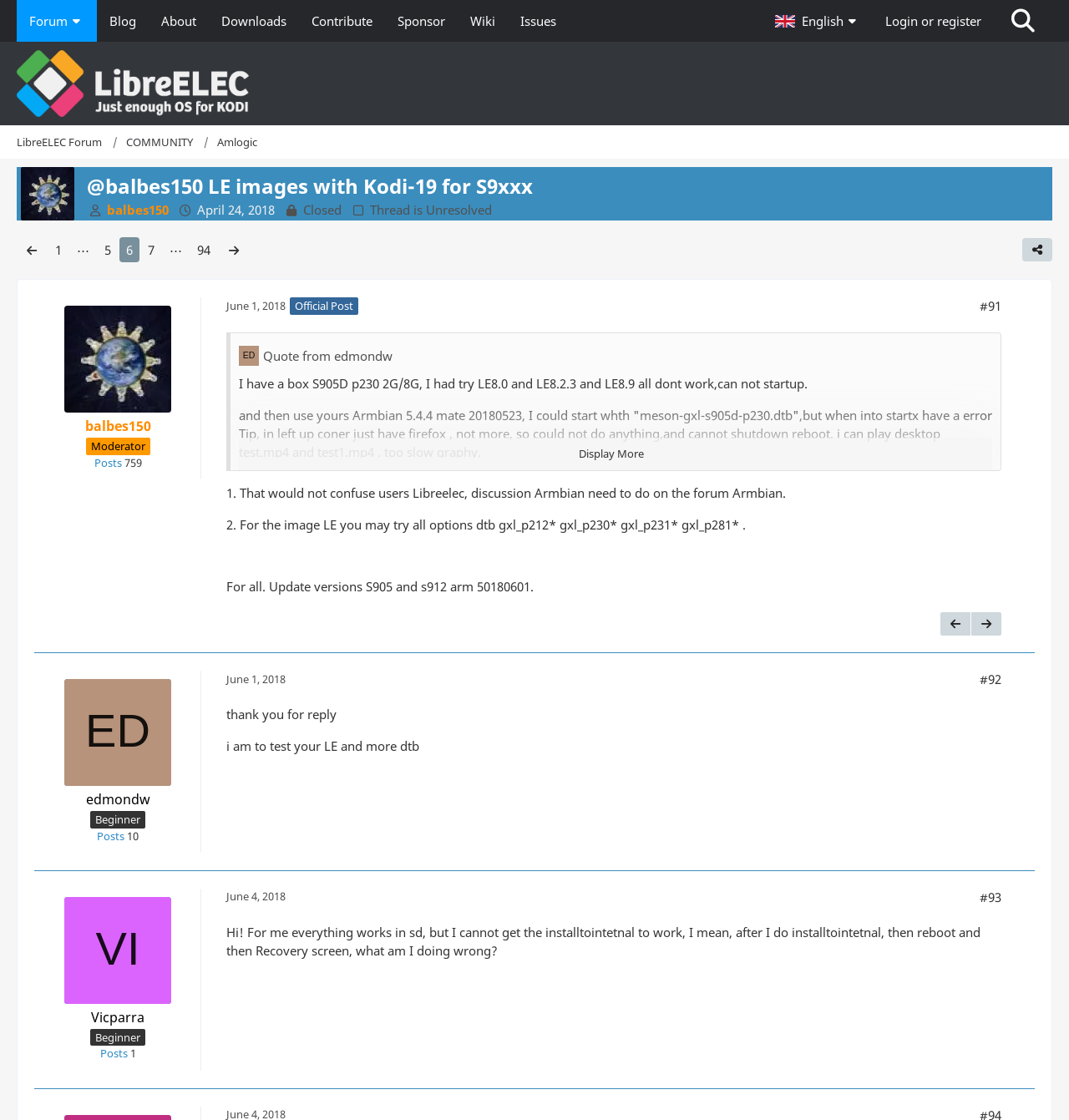What is the headline of the webpage?

@balbes150 LE images with Kodi-19 for S9xxx